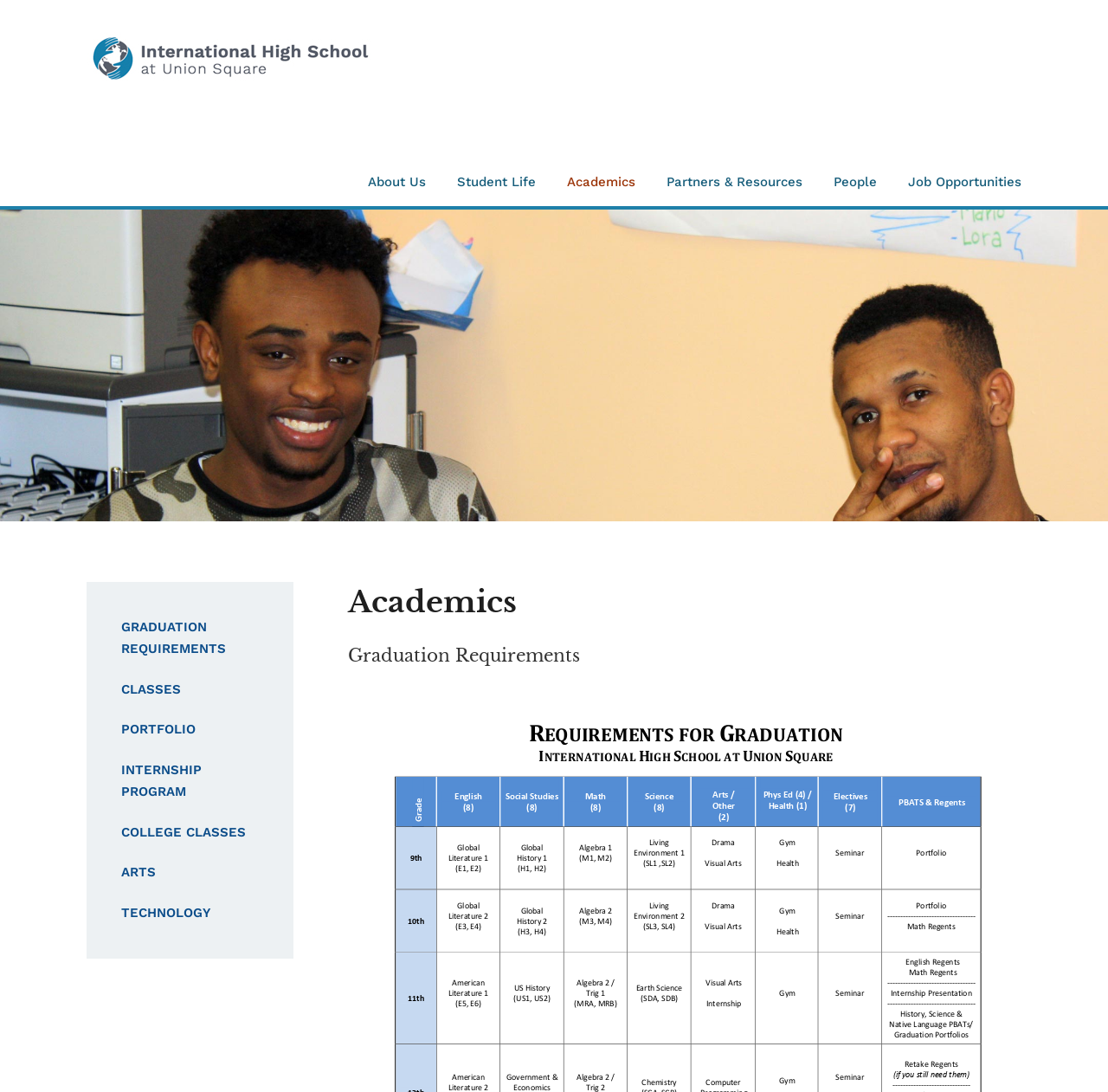Can you give a comprehensive explanation to the question given the content of the image?
What is the name of the high school?

I determined the answer by looking at the logo link at the top left corner of the webpage, which has the text 'International High School at Union Square Logo'.